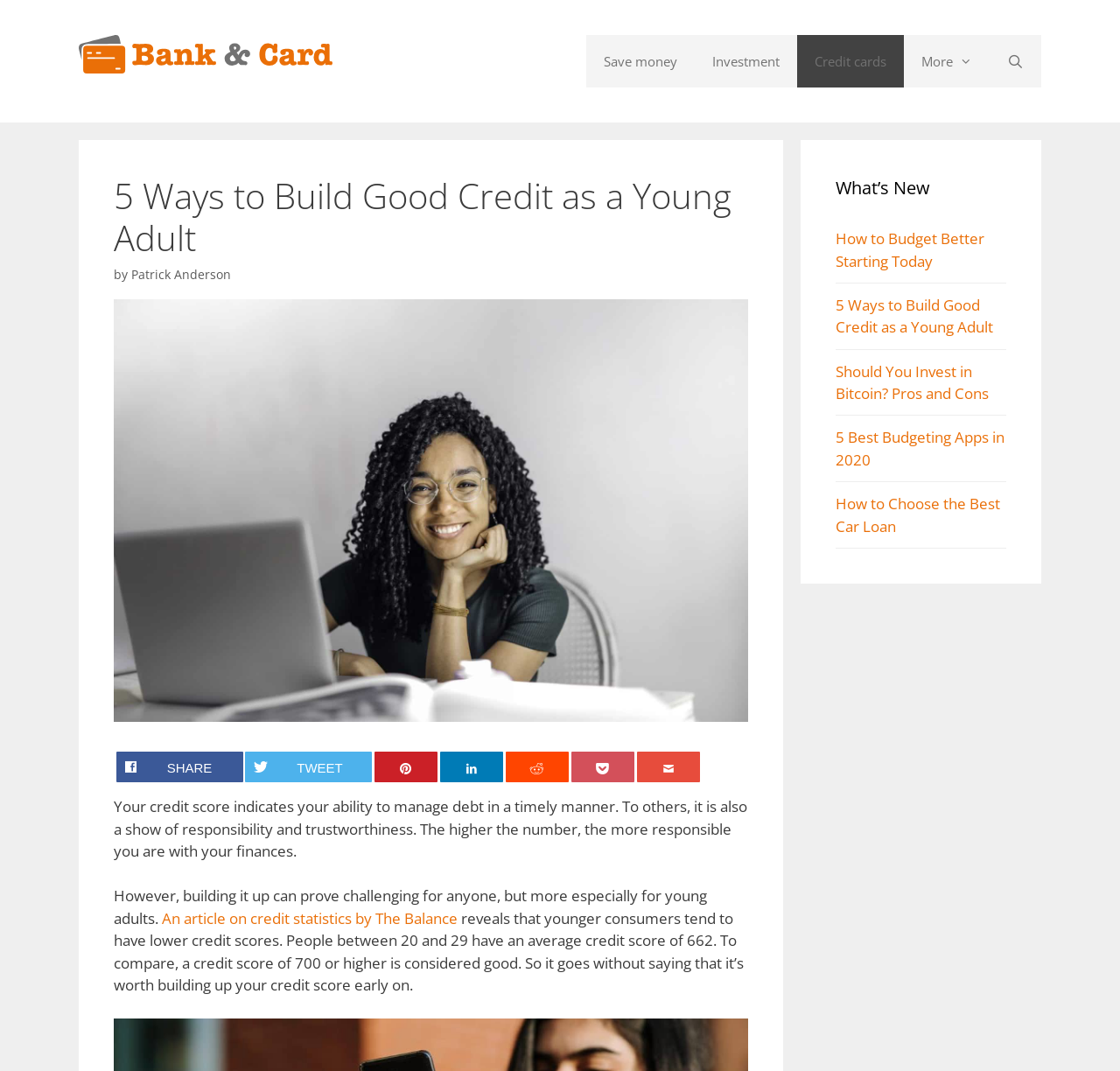Find the bounding box coordinates of the UI element according to this description: "title="Bank & Card"".

[0.07, 0.04, 0.297, 0.058]